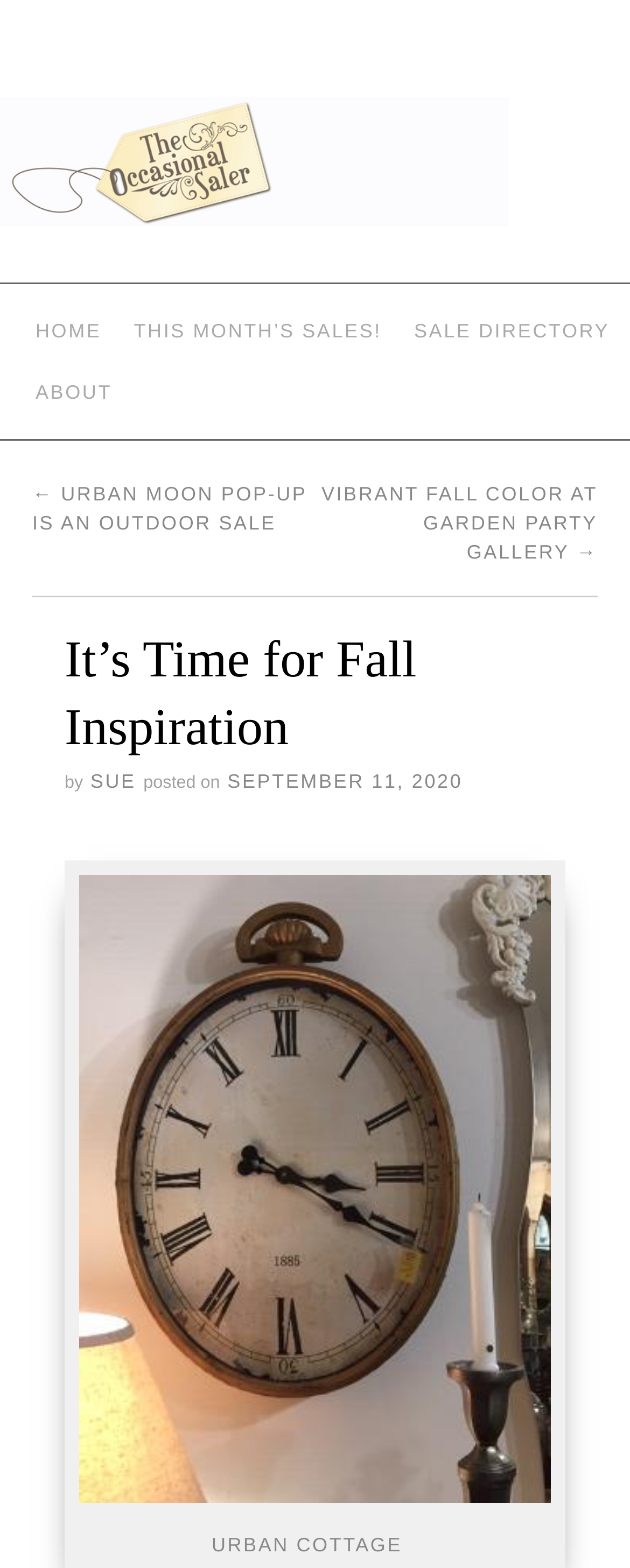Locate the bounding box coordinates of the area that needs to be clicked to fulfill the following instruction: "go to home page". The coordinates should be in the format of four float numbers between 0 and 1, namely [left, top, right, bottom].

[0.031, 0.192, 0.187, 0.231]